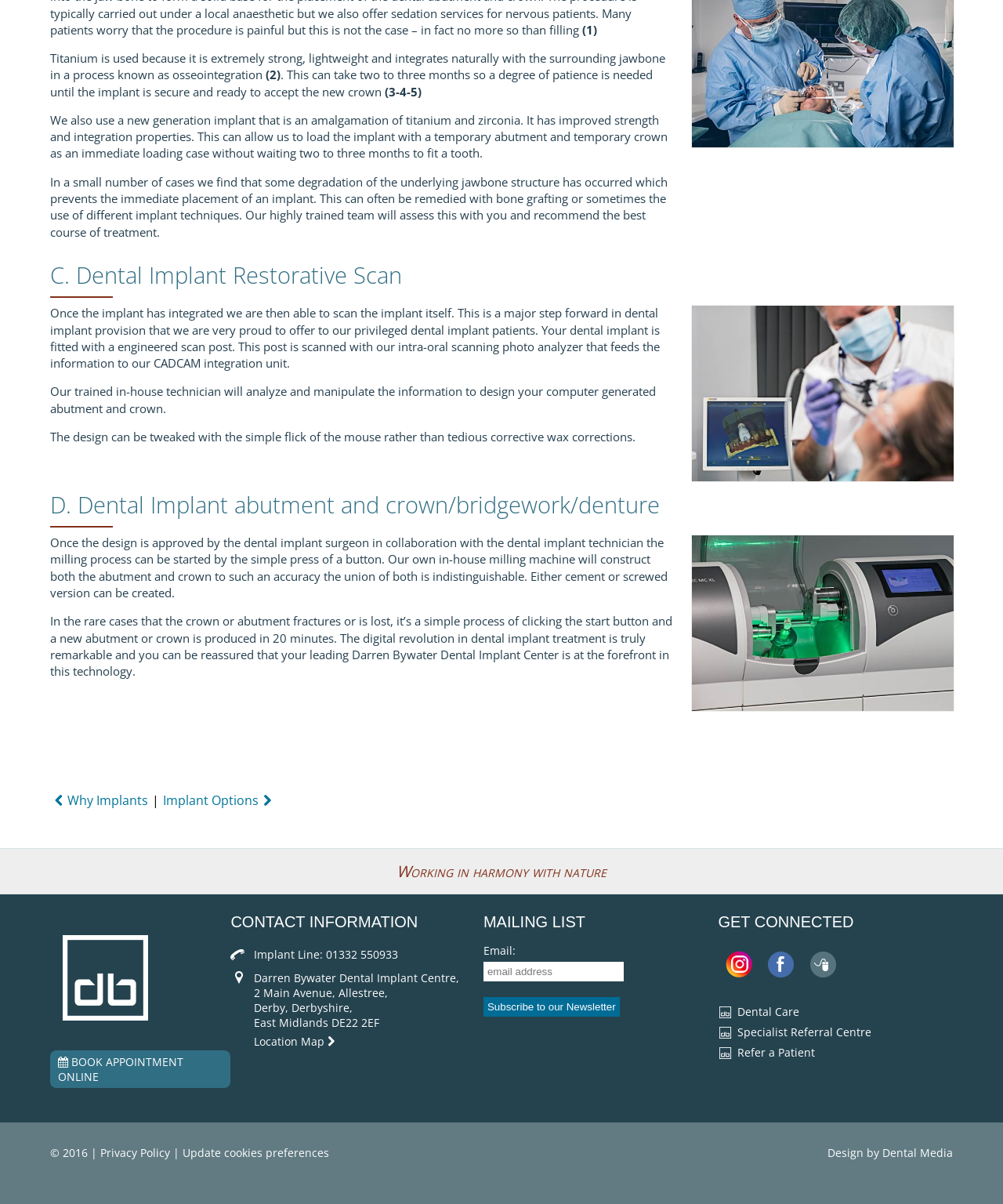Find the bounding box coordinates of the element you need to click on to perform this action: 'Check our Instagram'. The coordinates should be represented by four float values between 0 and 1, in the format [left, top, right, bottom].

[0.722, 0.79, 0.752, 0.813]